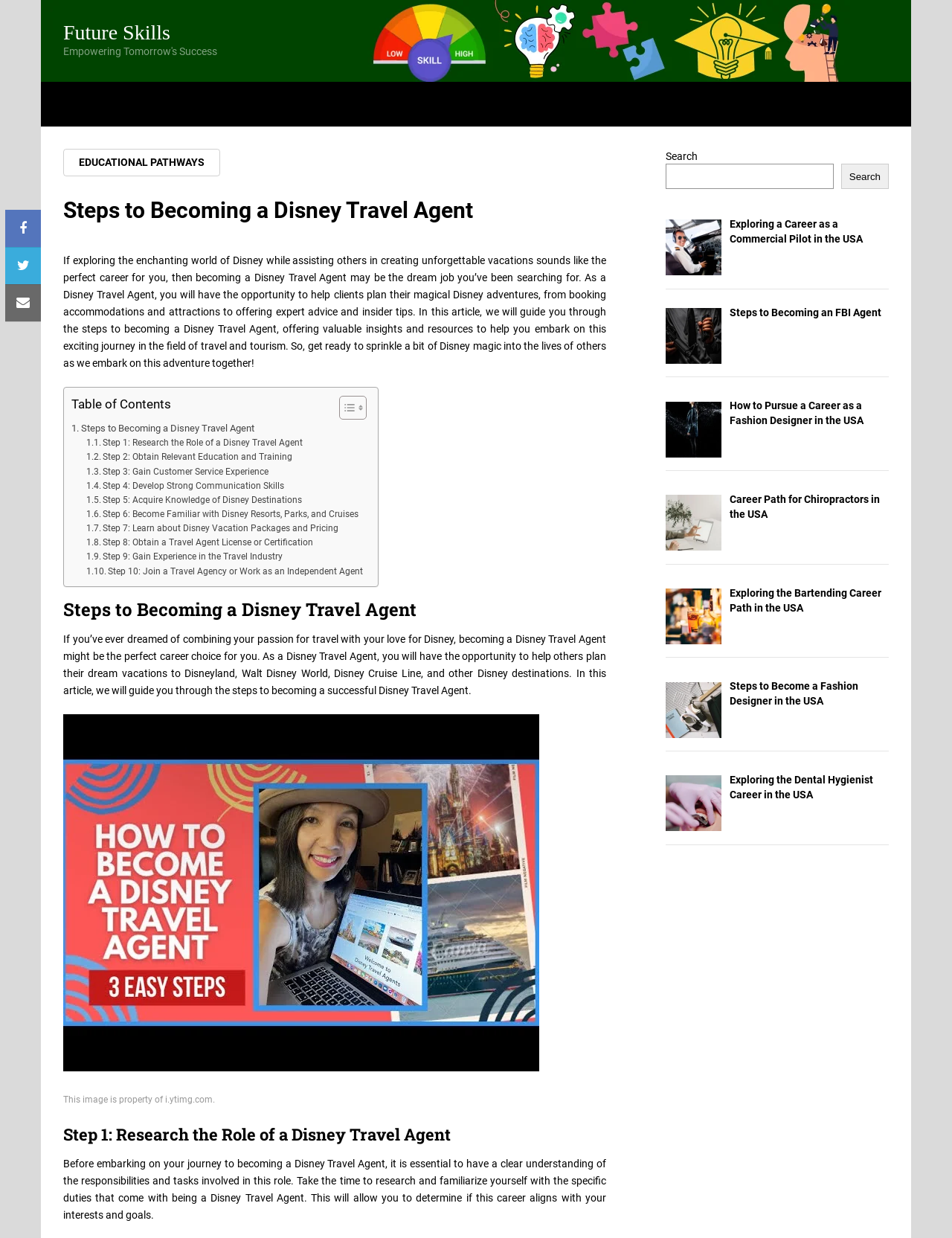Can you identify and provide the main heading of the webpage?

Steps to Becoming a Disney Travel Agent